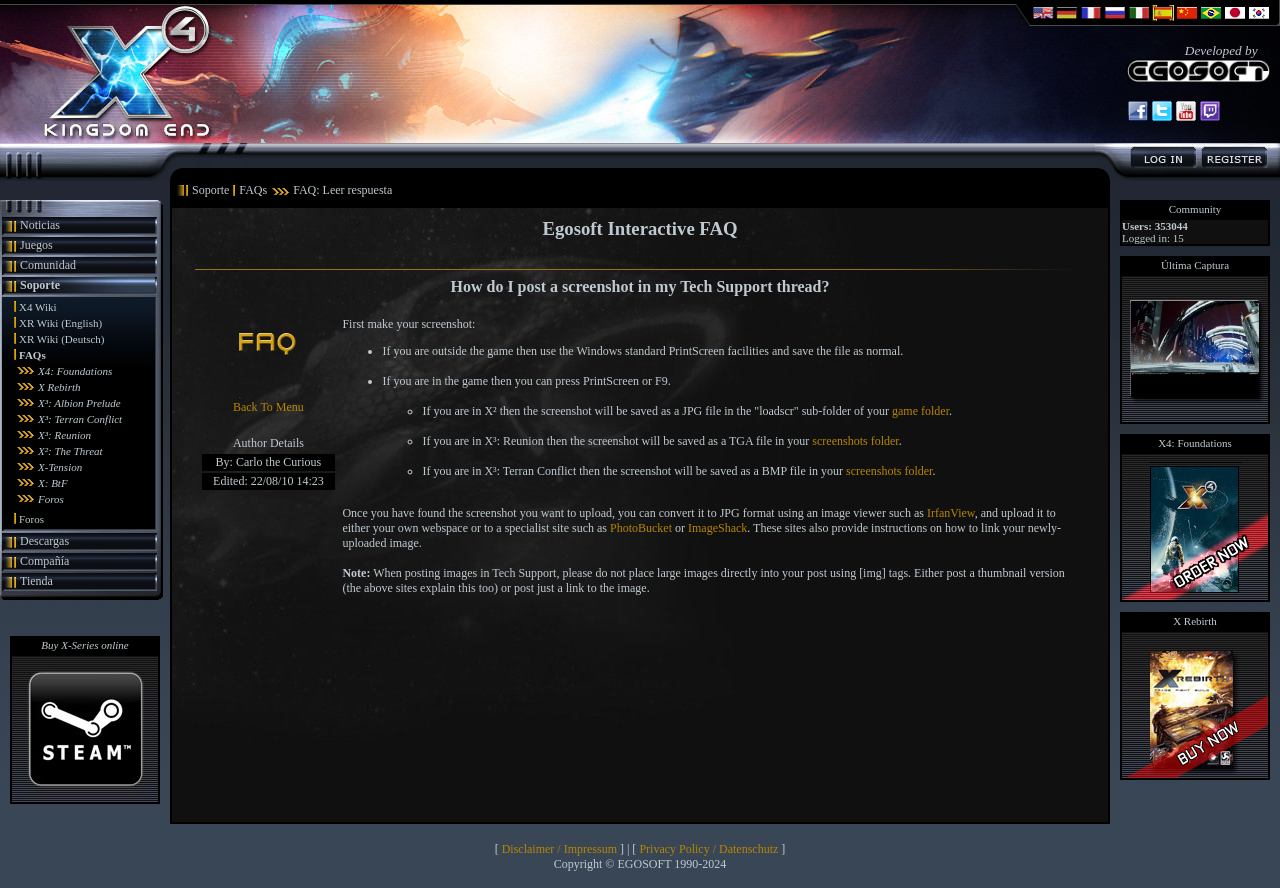Identify the bounding box coordinates necessary to click and complete the given instruction: "Visit EGOSOFT Facebook page".

[0.88, 0.126, 0.898, 0.141]